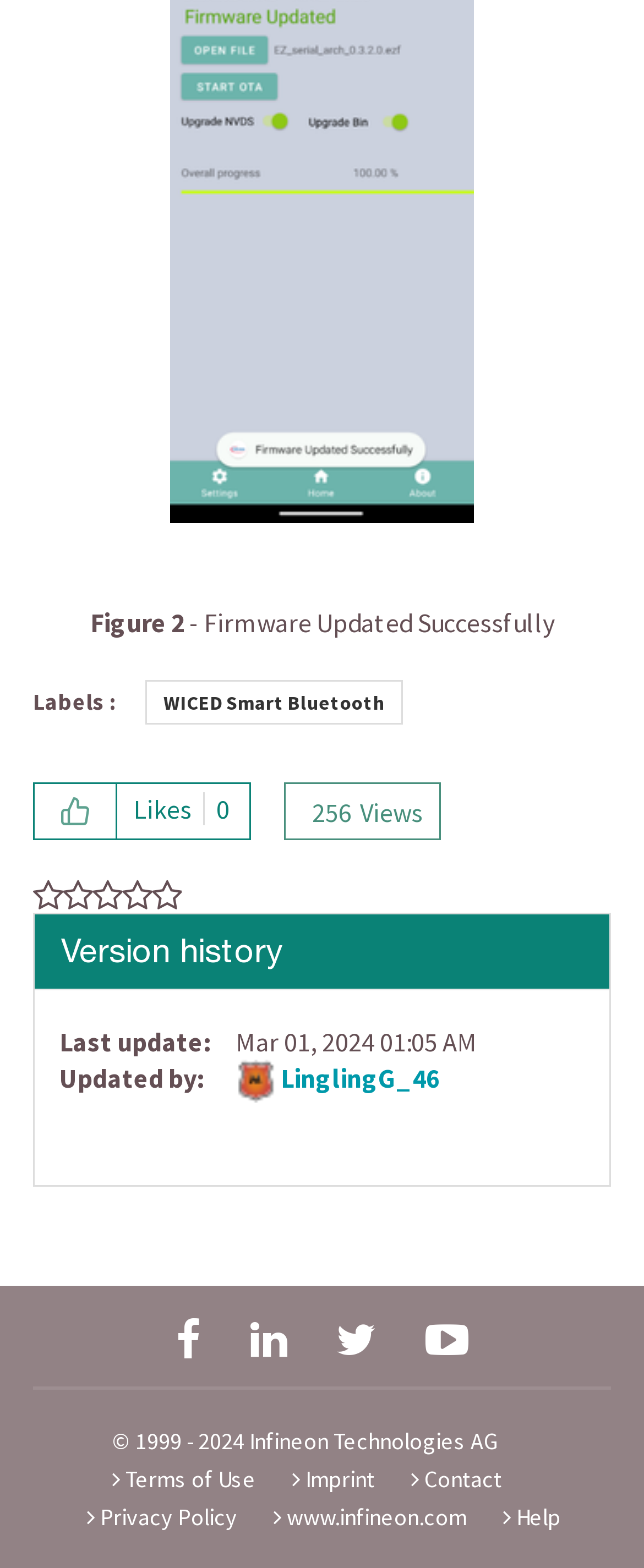Highlight the bounding box coordinates of the element you need to click to perform the following instruction: "Click on the link to facebook."

[0.26, 0.843, 0.324, 0.862]